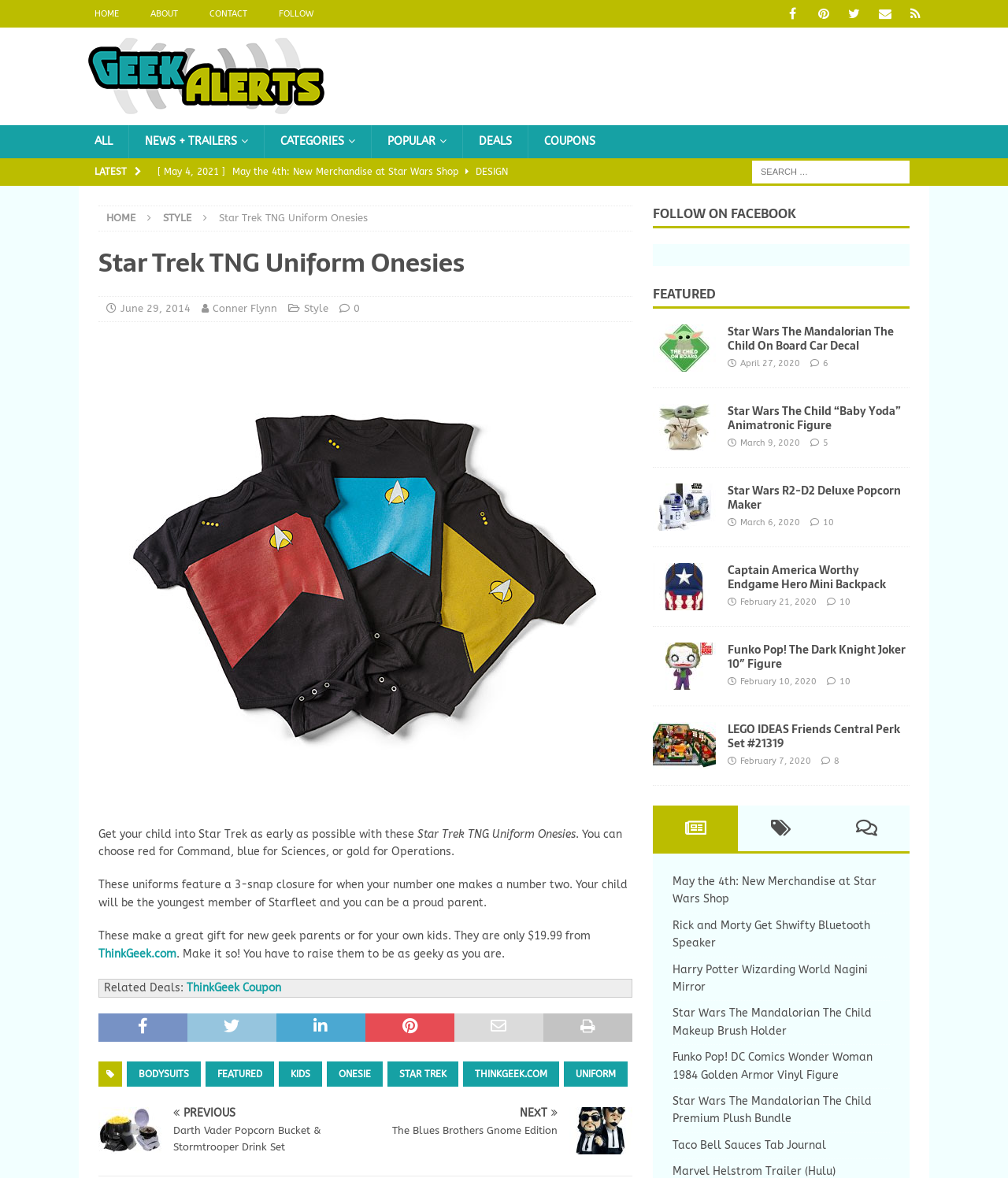Please indicate the bounding box coordinates for the clickable area to complete the following task: "Search for something". The coordinates should be specified as four float numbers between 0 and 1, i.e., [left, top, right, bottom].

[0.746, 0.137, 0.902, 0.156]